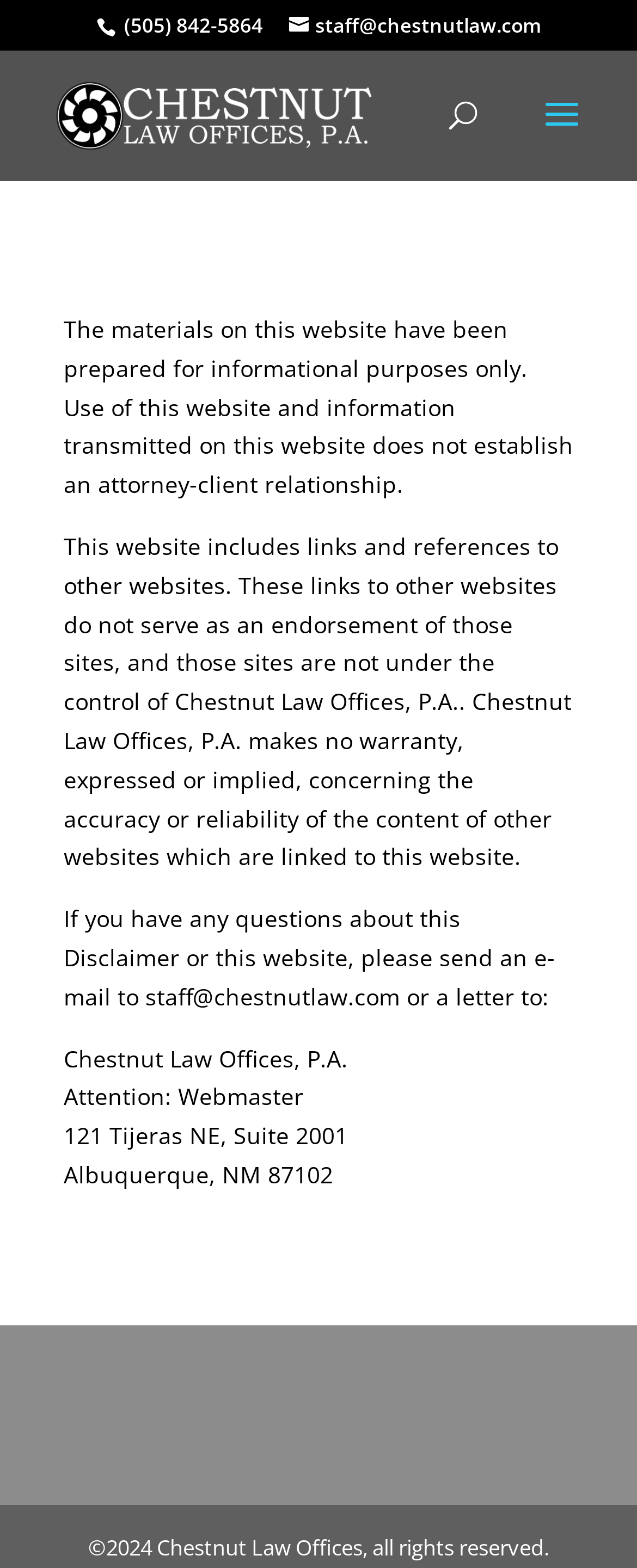Determine the bounding box for the described UI element: "name="s" placeholder="Search …" title="Search for:"".

[0.473, 0.032, 0.923, 0.034]